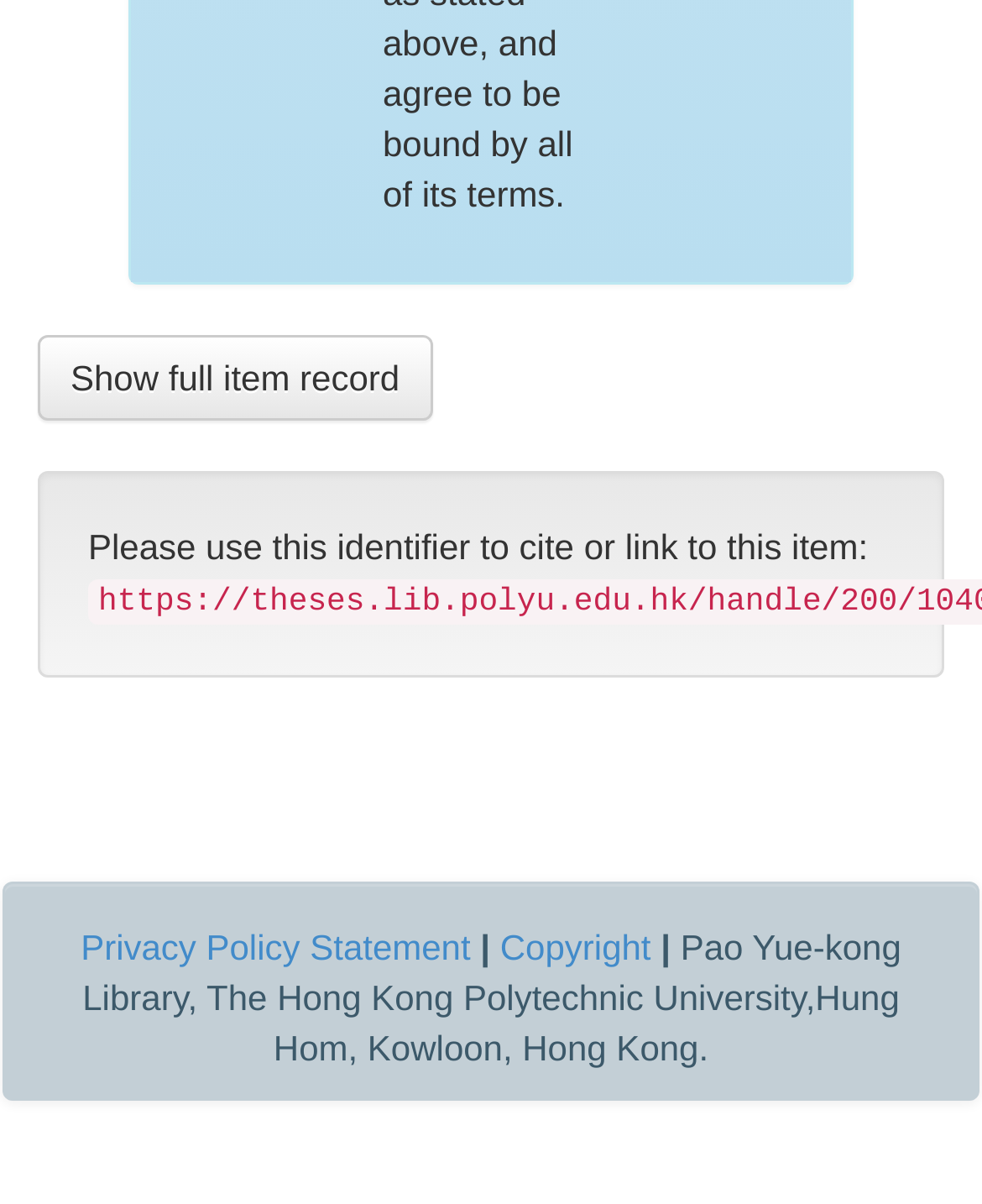Provide a brief response to the question below using one word or phrase:
What is the separator between 'Privacy Policy Statement' and 'Copyright' links?

|